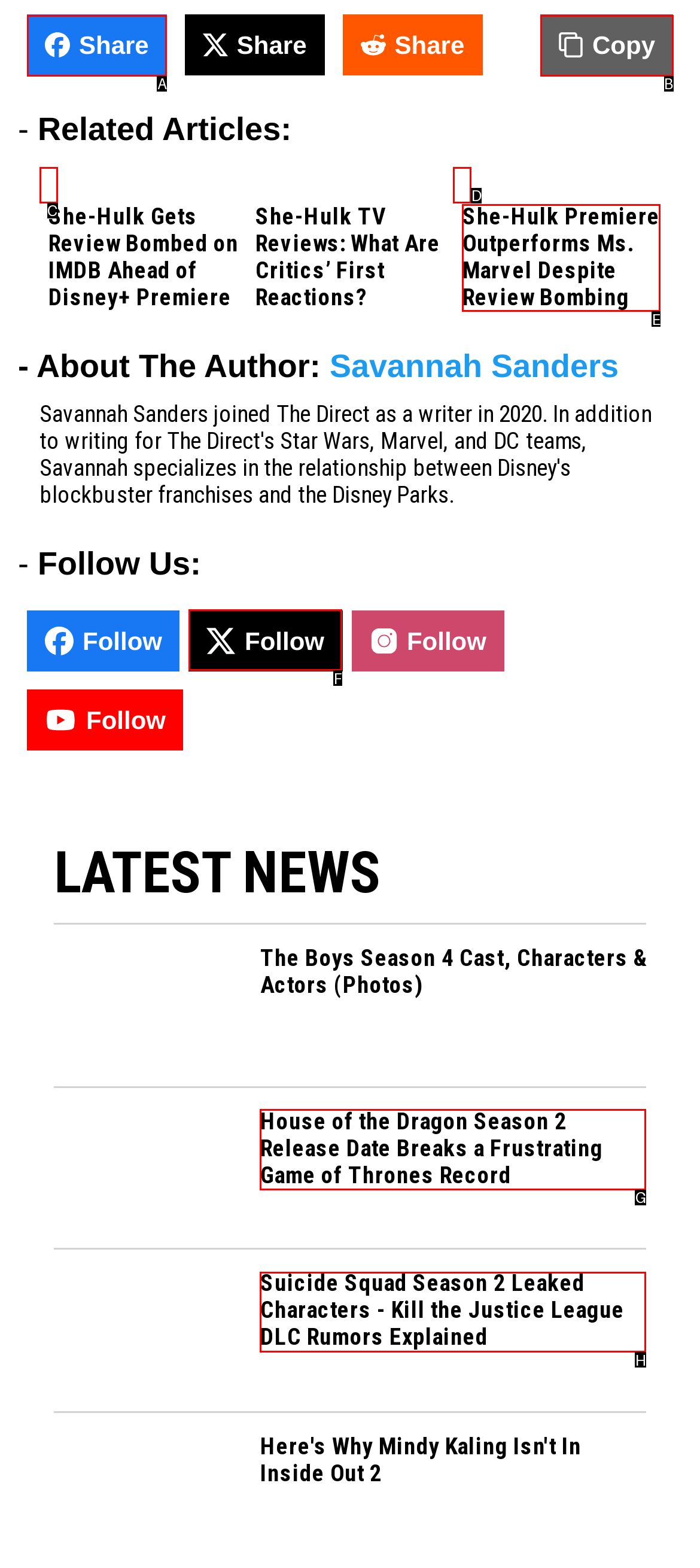Examine the description: Share and indicate the best matching option by providing its letter directly from the choices.

A